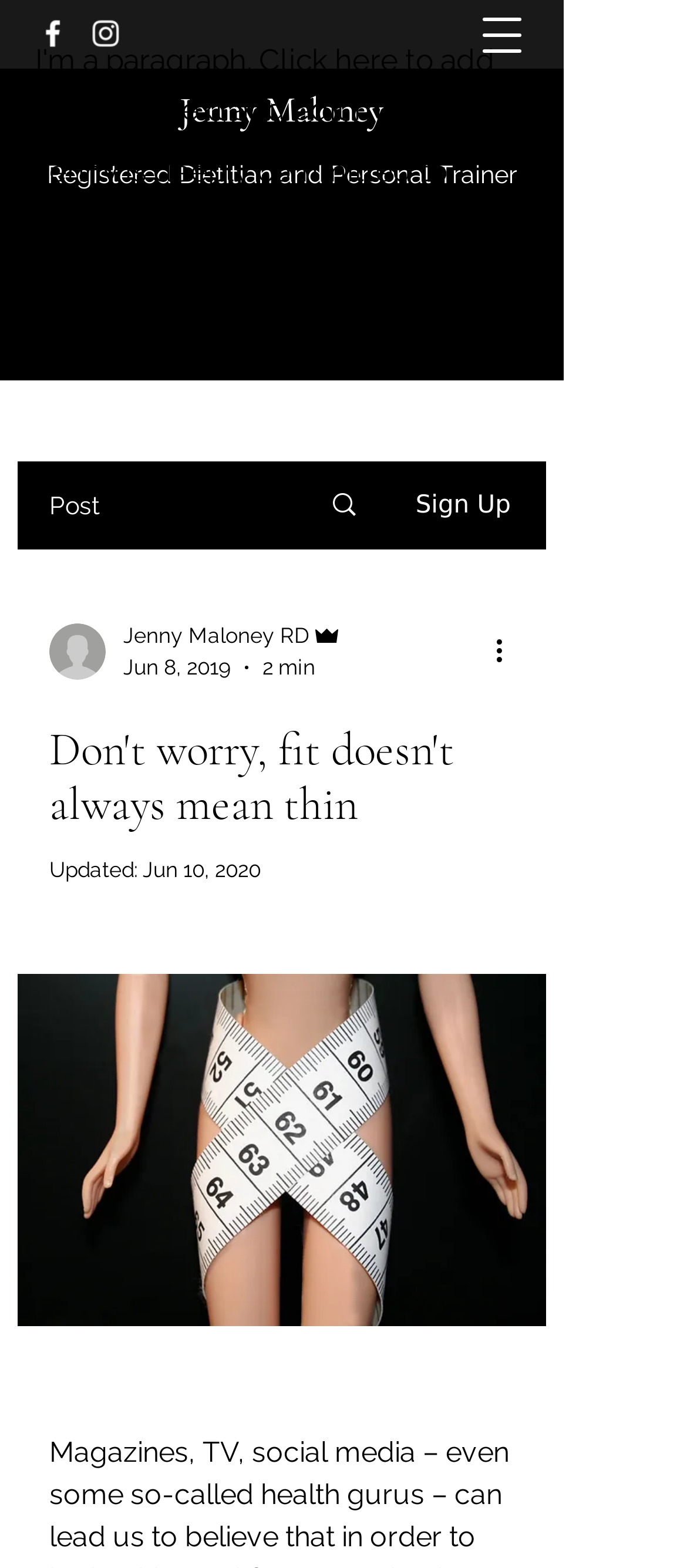Identify the bounding box of the HTML element described here: "aria-label="Share via LinkedIn"". Provide the coordinates as four float numbers between 0 and 1: [left, top, right, bottom].

None